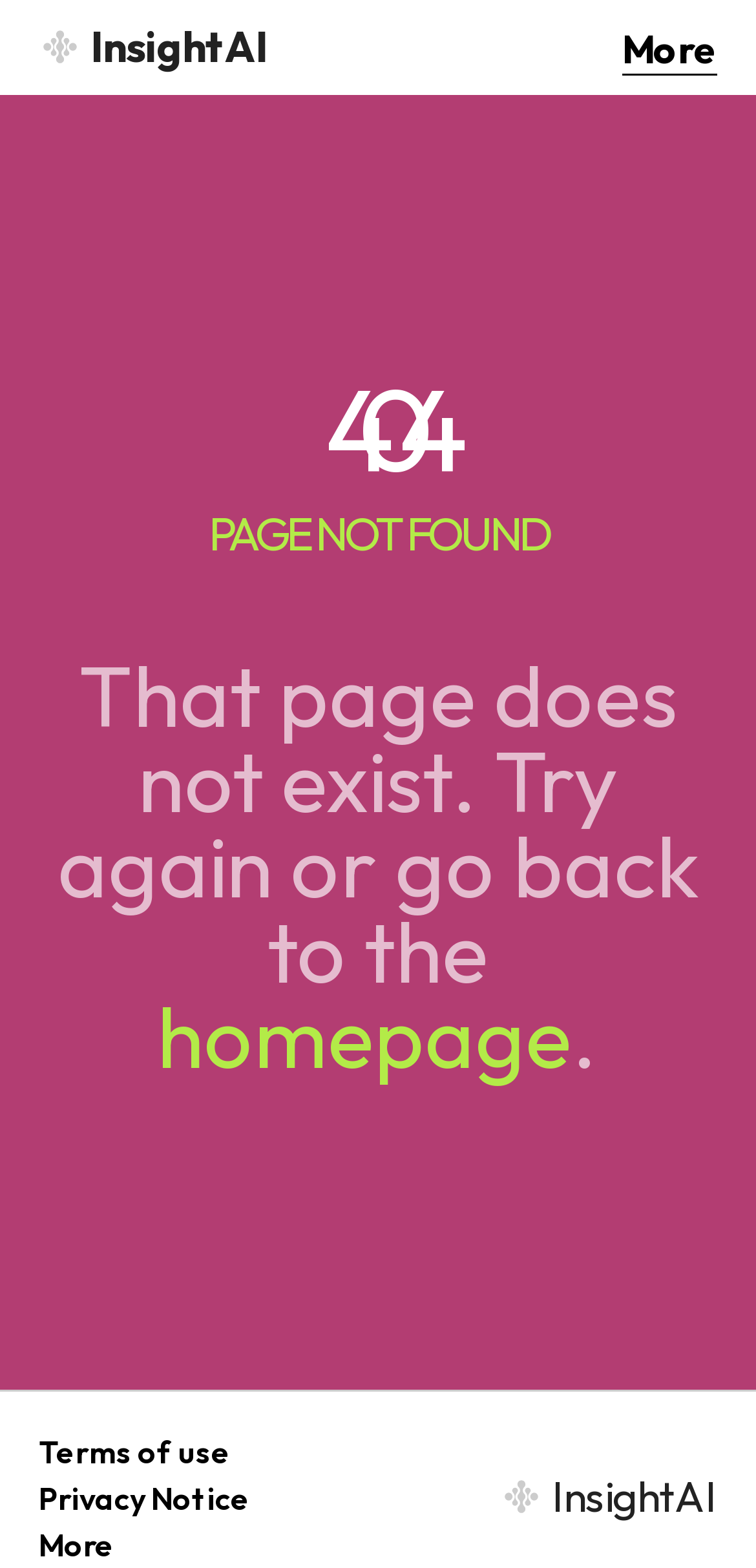Using the description: "Facebook", identify the bounding box of the corresponding UI element in the screenshot.

[0.037, 0.687, 0.183, 0.757]